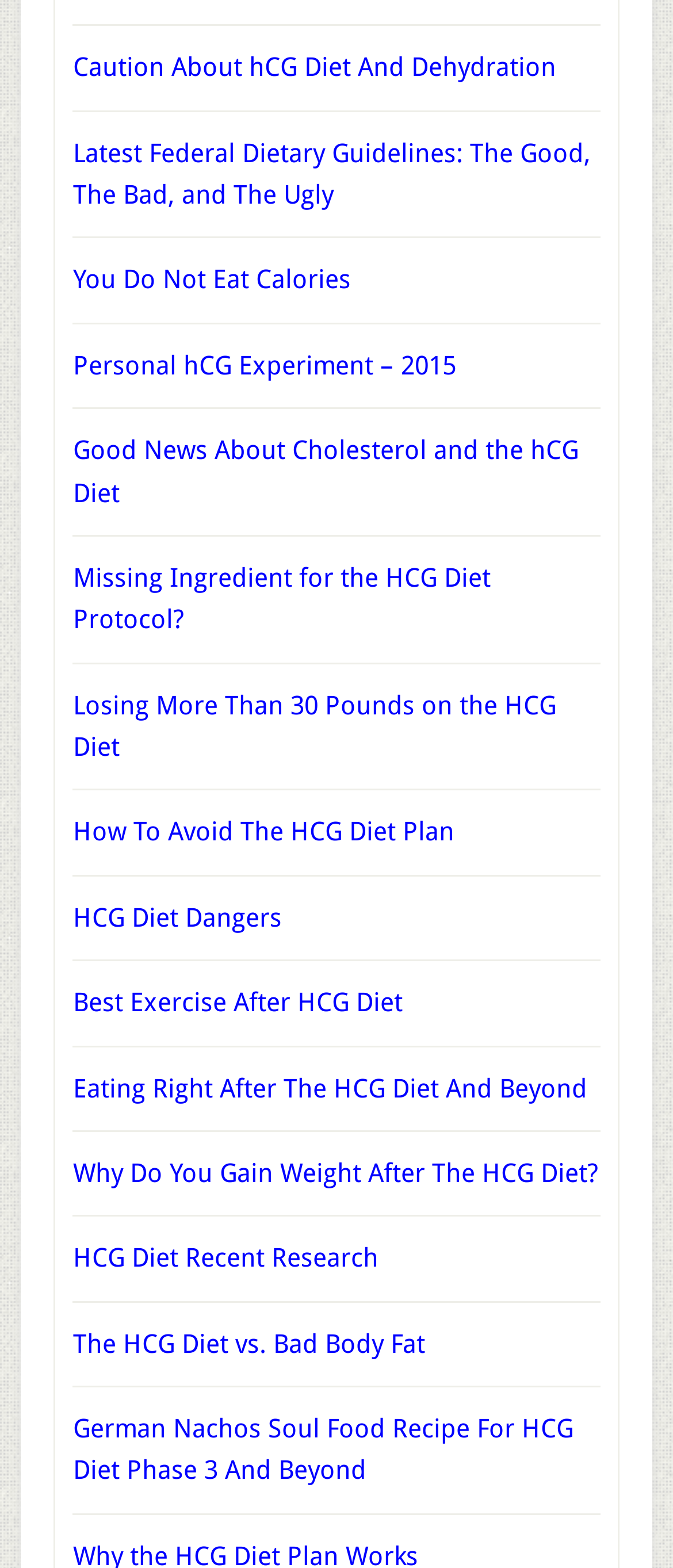Please answer the following question using a single word or phrase: 
Are the links on this webpage organized in a specific order?

Yes